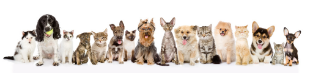Analyze the image and describe all key details you can observe.

The image features a delightful assortment of pets, including a mix of dogs and cats, showcasing their playful and friendly personalities. This lively group appears to be posing together, reflecting the mission of the Humane Society of Tuolumne County, which focuses on matching people and pets since 1947. Each animal exudes charm, from the expressive faces of the dogs to the curious gazes of the cats, all highlighting the joy that companion animals bring to our lives. This heartwarming visual serves as a reminder of the organization's commitment to helping find loving homes for these pets.